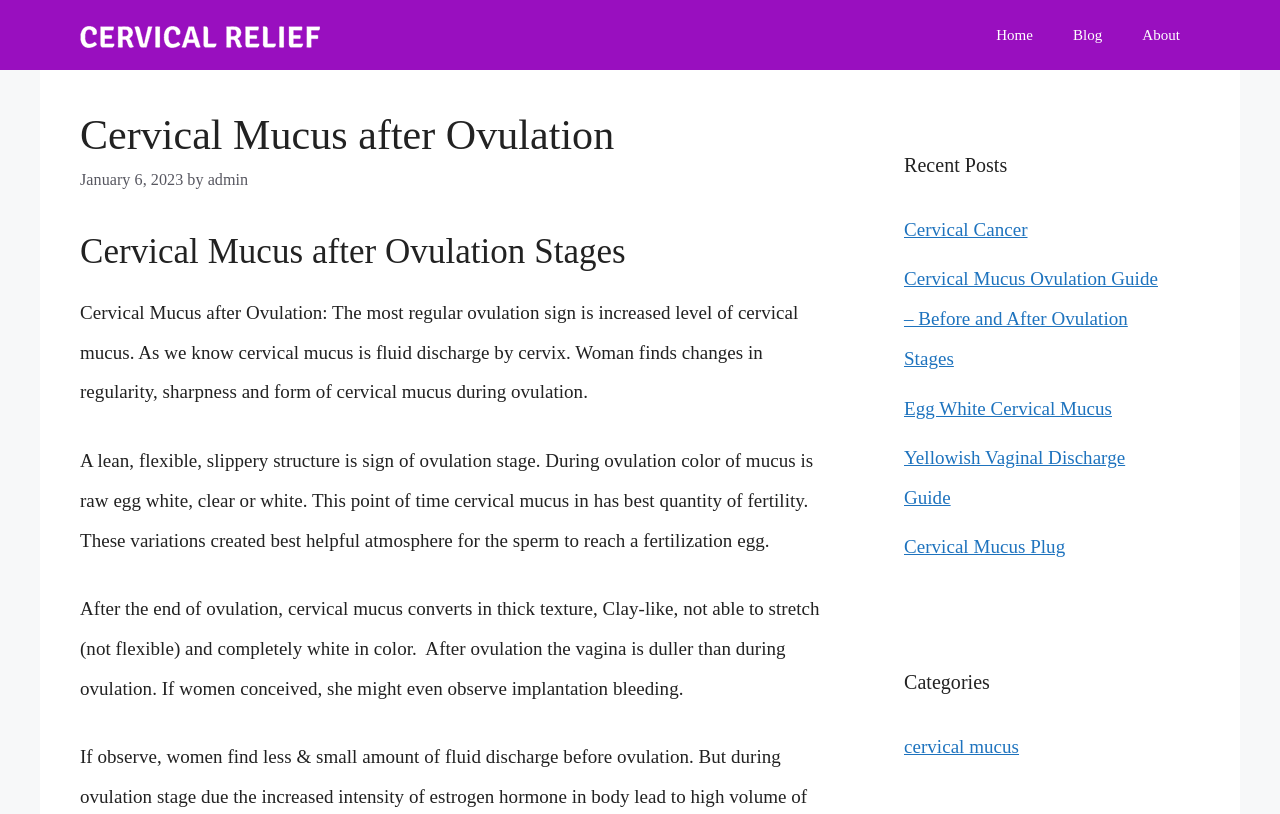Predict the bounding box of the UI element based on this description: "Cervical Mucus Plug".

[0.706, 0.659, 0.832, 0.685]